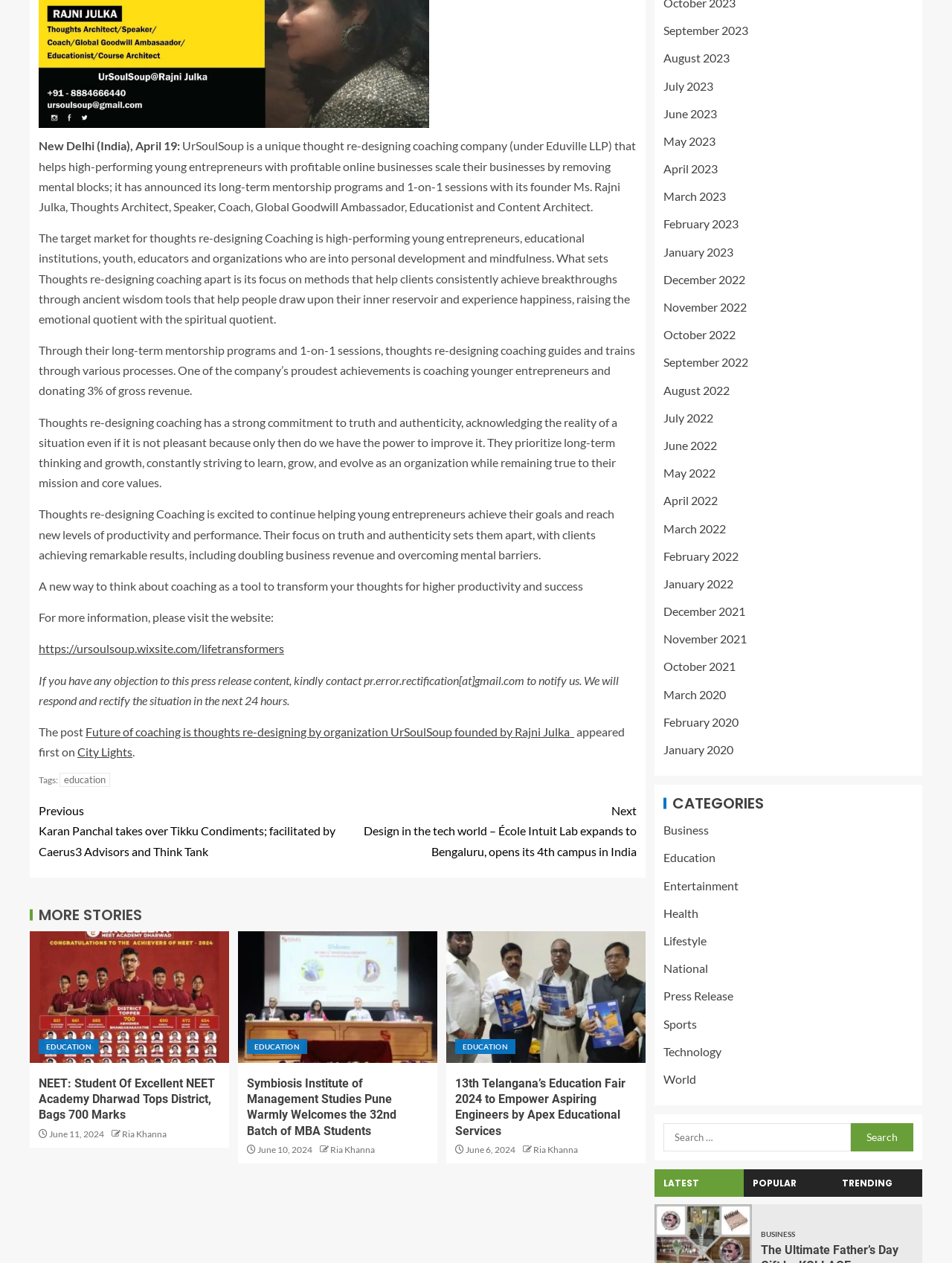Locate the bounding box coordinates of the area to click to fulfill this instruction: "Read the press release about NEET". The bounding box should be presented as four float numbers between 0 and 1, in the order [left, top, right, bottom].

[0.041, 0.852, 0.226, 0.888]